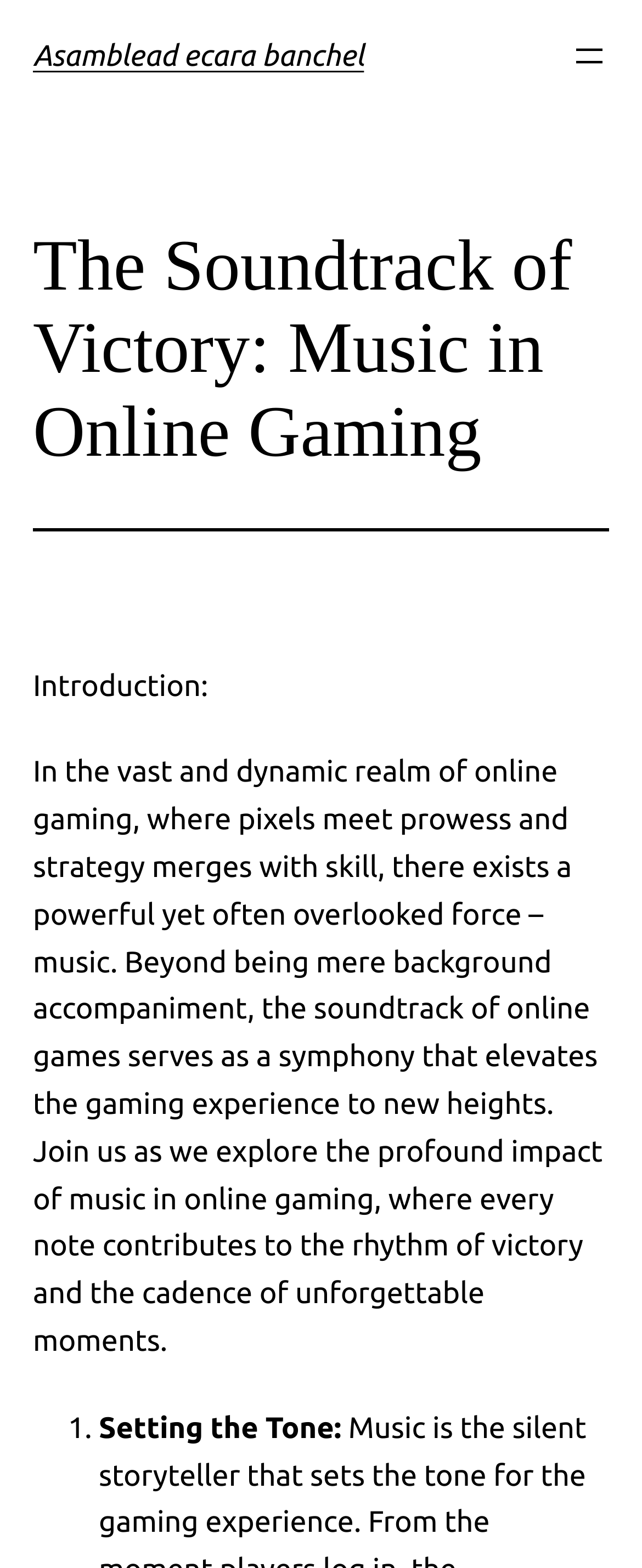Please locate the UI element described by "Downloads" and provide its bounding box coordinates.

None